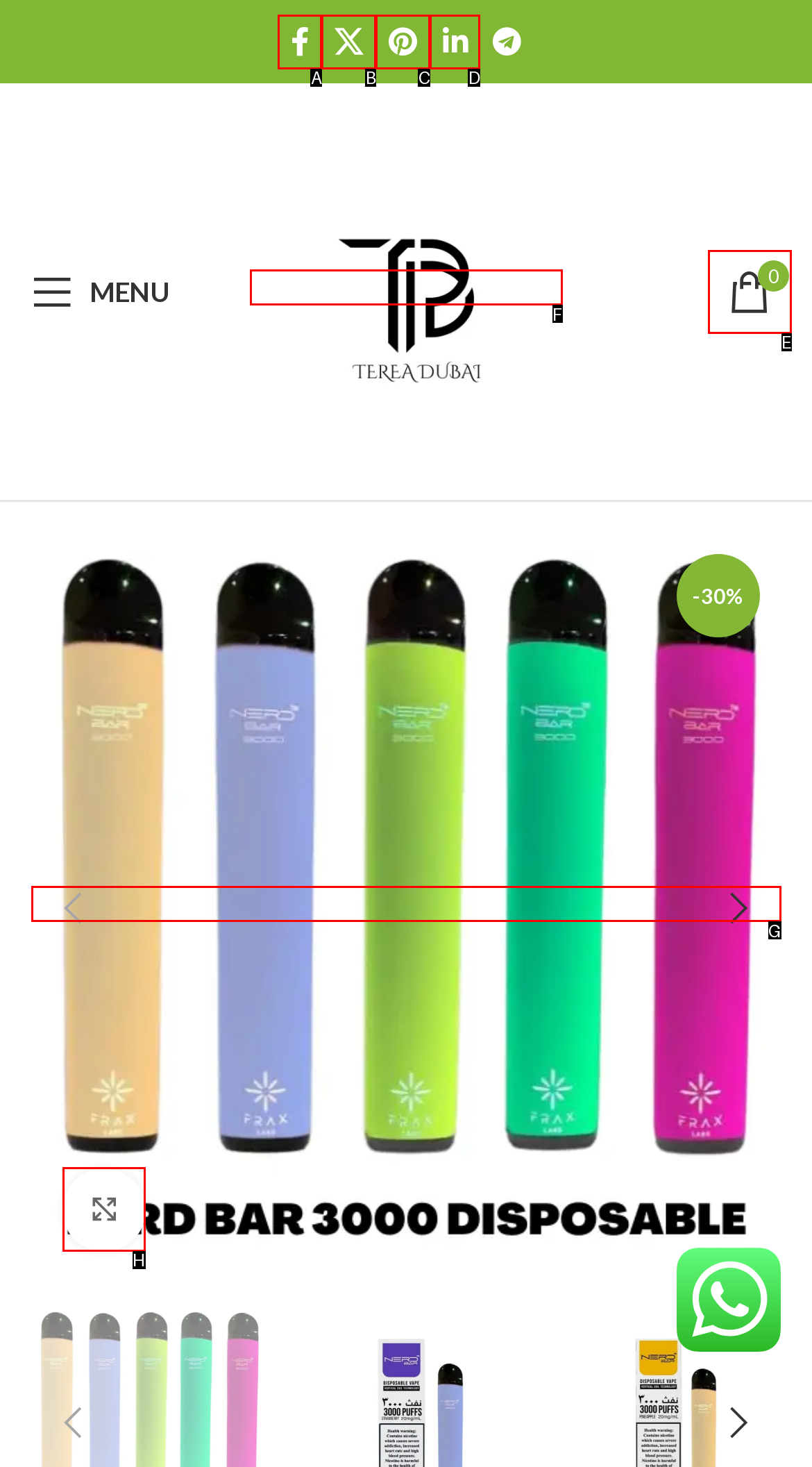Determine which UI element I need to click to achieve the following task: Enlarge image Provide your answer as the letter of the selected option.

H